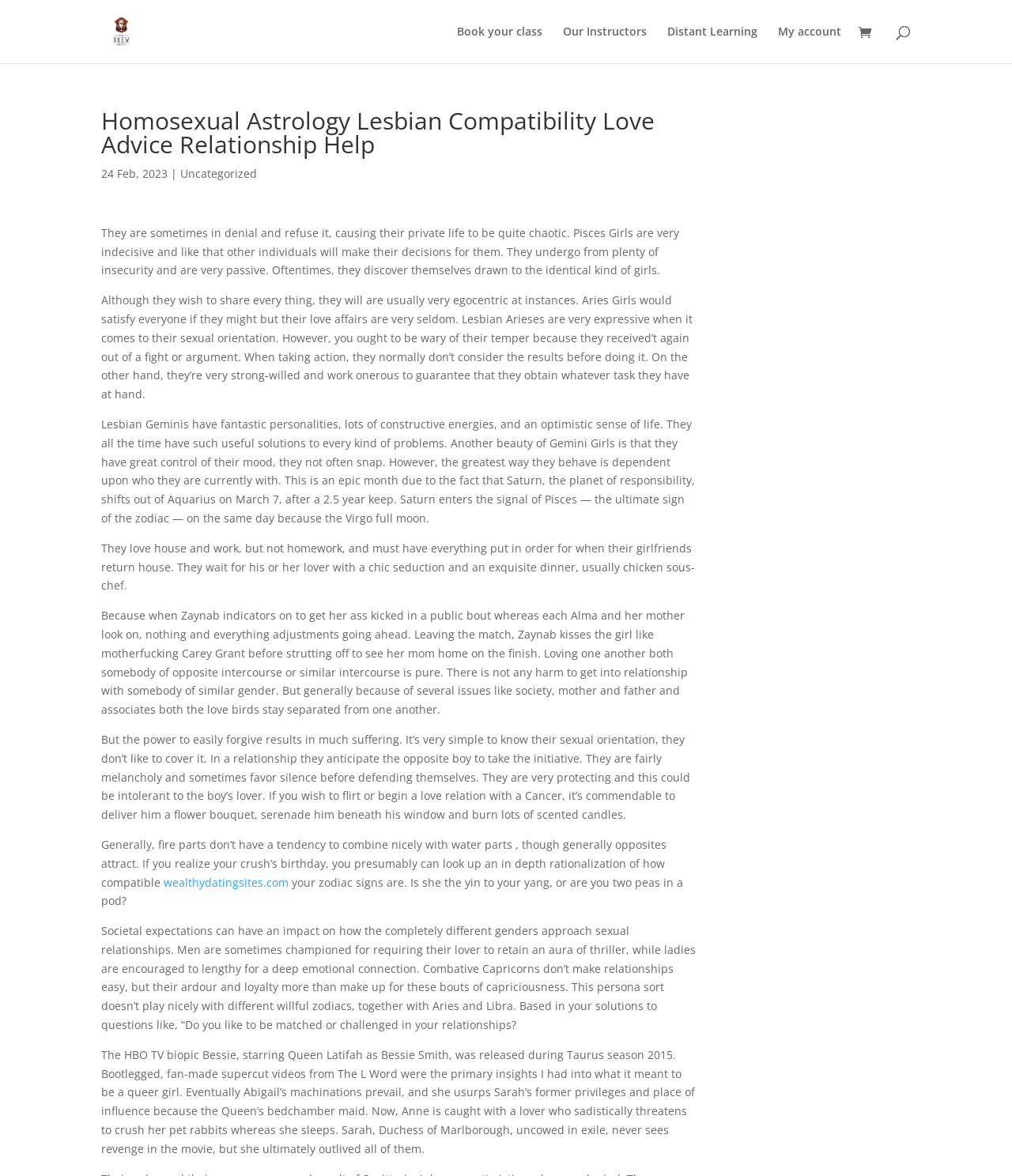Please give a one-word or short phrase response to the following question: 
What is the tone of the webpage content?

Informative